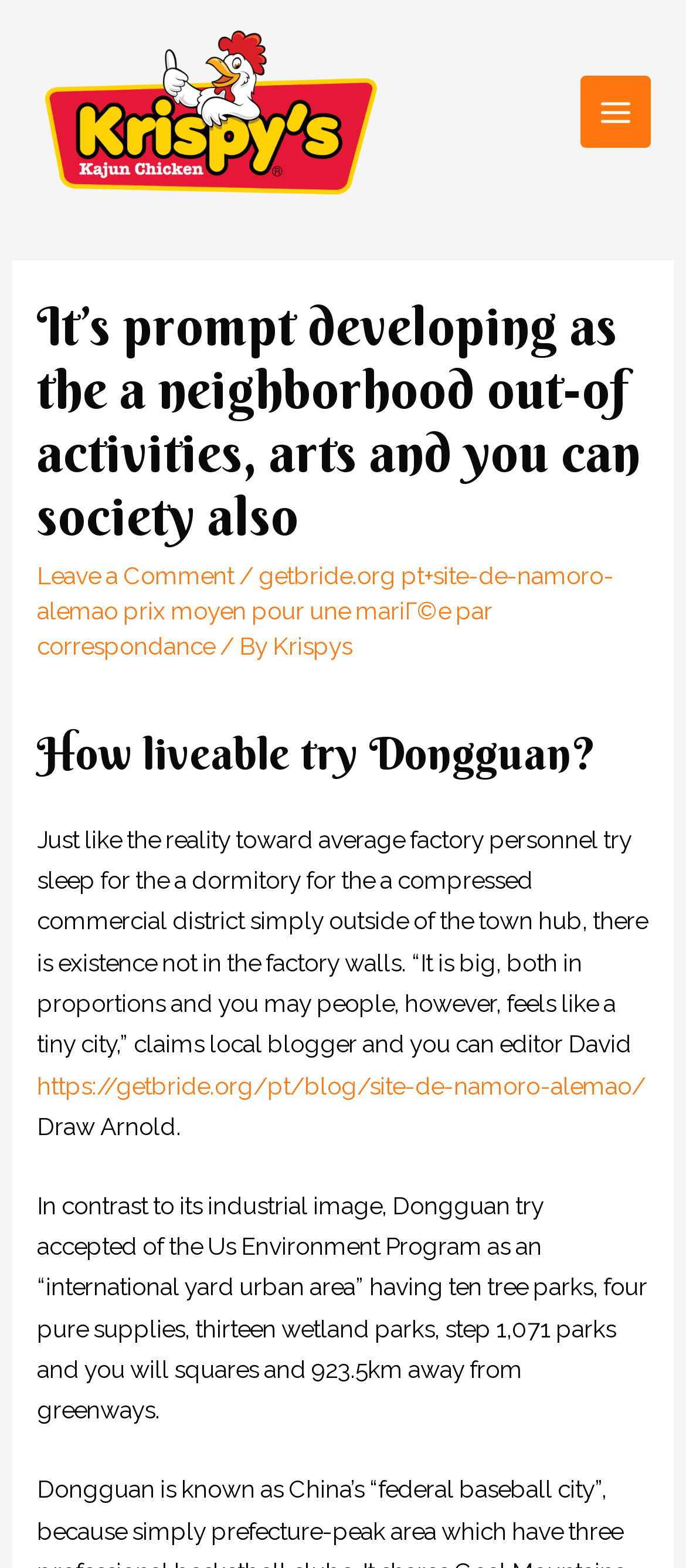Provide your answer in a single word or phrase: 
What is the name of the author of the quote 'It is big, both in proportions and people, however, feels like a tiny city'?

David